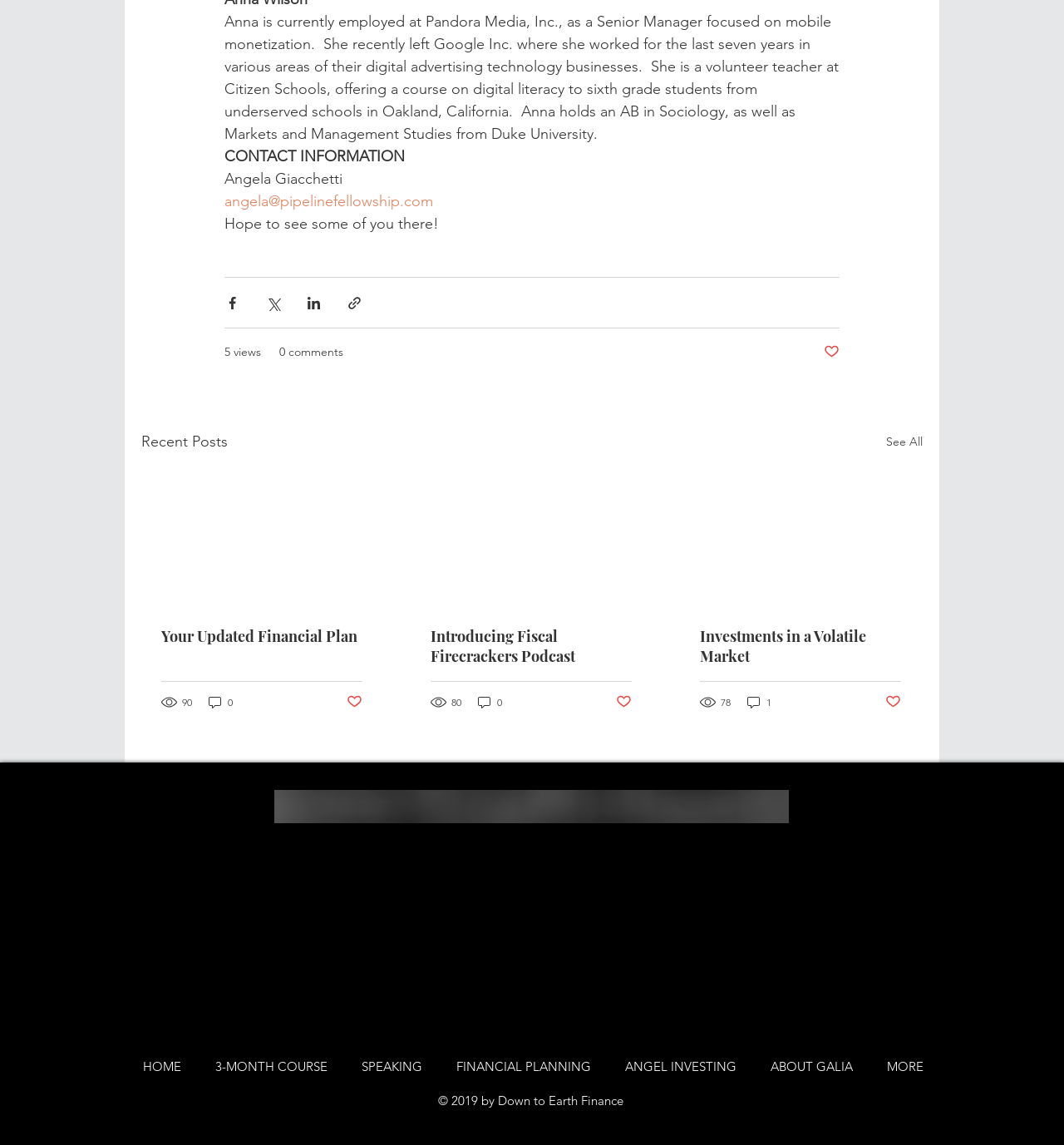What is Anna's current job title?
Please use the image to provide an in-depth answer to the question.

Based on the StaticText element with OCR text 'Anna is currently employed at Pandora Media, Inc., as a Senior Manager focused on mobile monetization.', we can determine that Anna's current job title is Senior Manager.